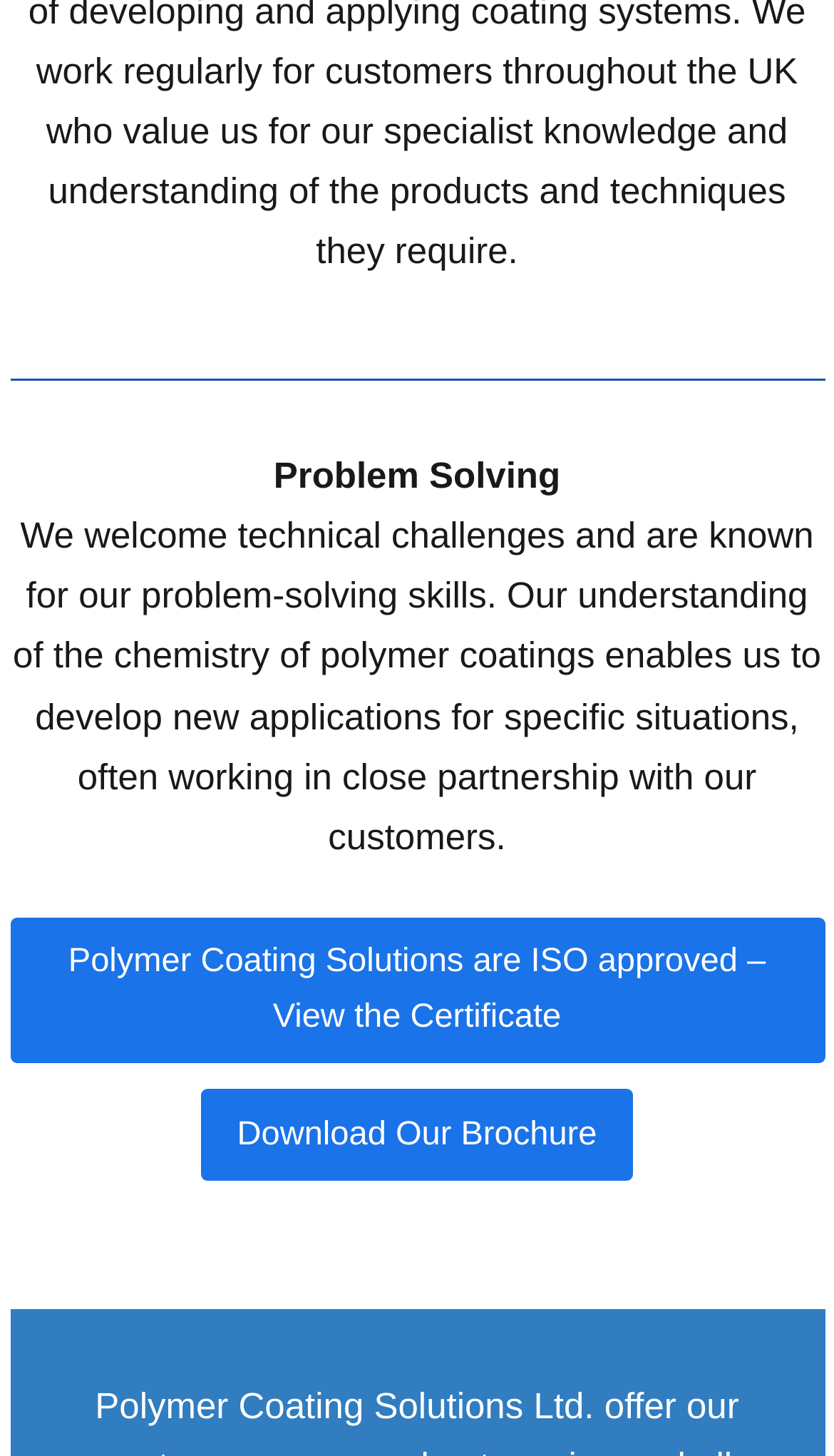Locate the bounding box of the UI element described in the following text: "Download Our Brochure".

[0.241, 0.748, 0.759, 0.811]